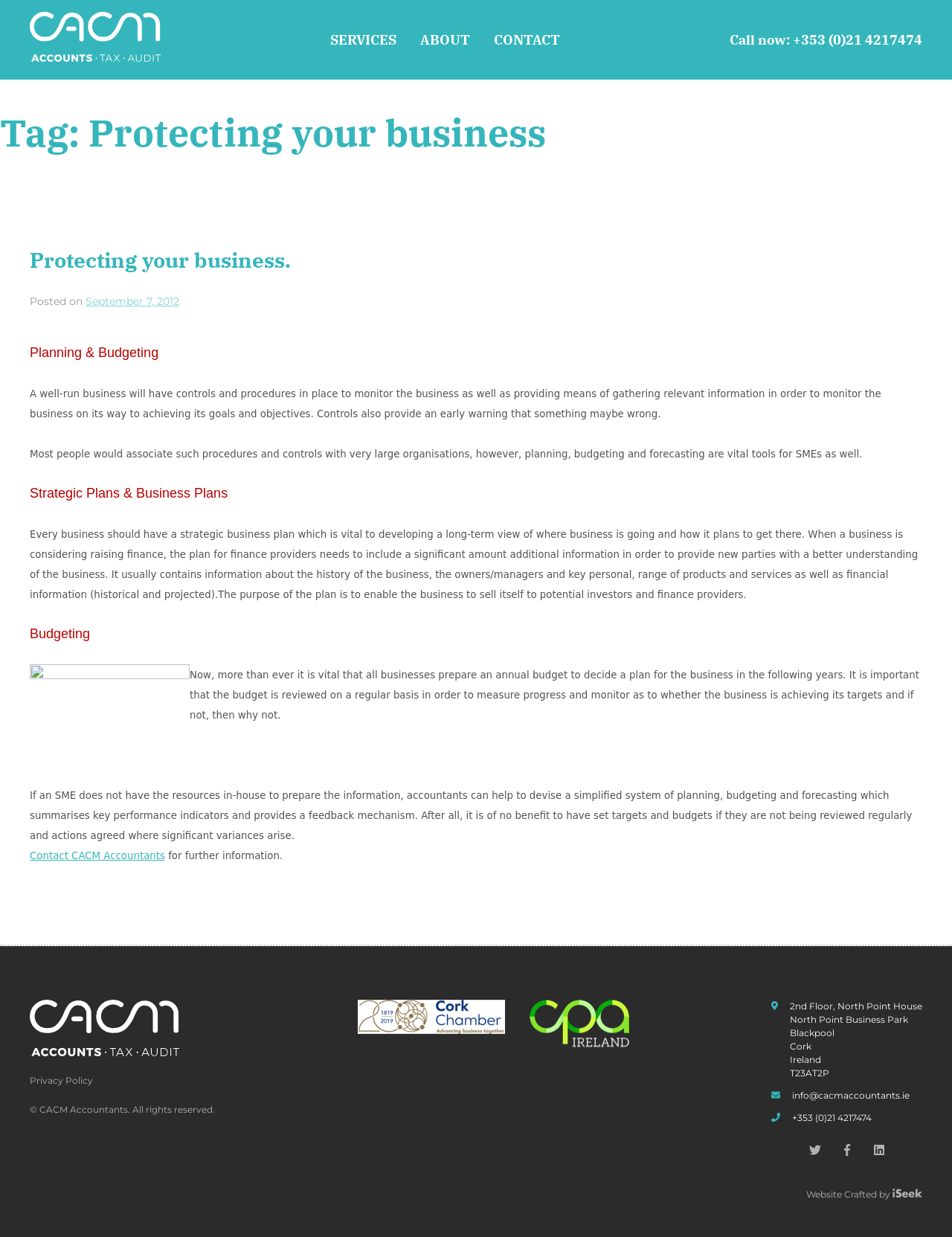Please locate the UI element described by "Privacy Policy" and provide its bounding box coordinates.

[0.031, 0.869, 0.098, 0.878]